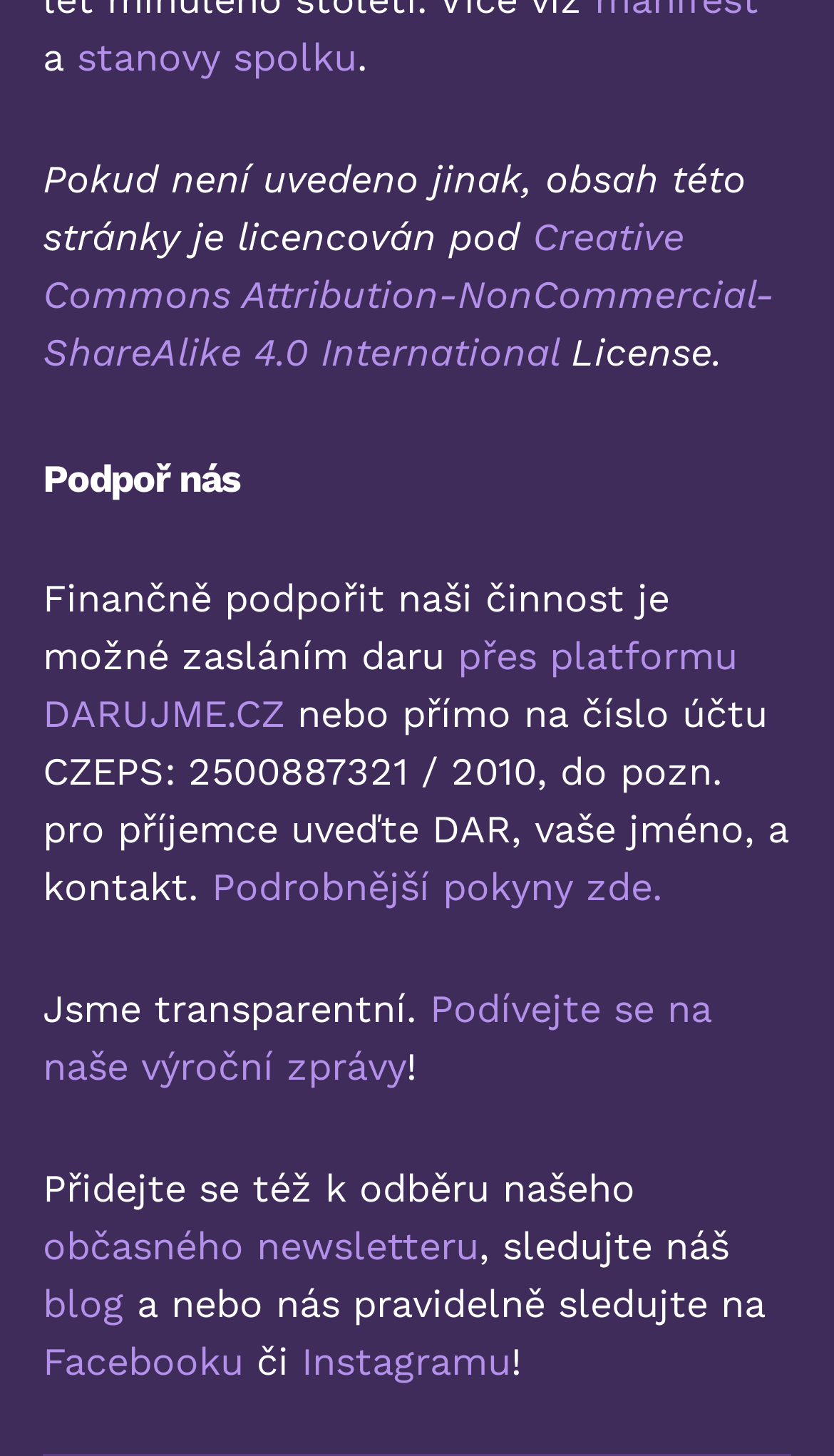Determine the bounding box coordinates of the target area to click to execute the following instruction: "Browse Skincare categories."

None